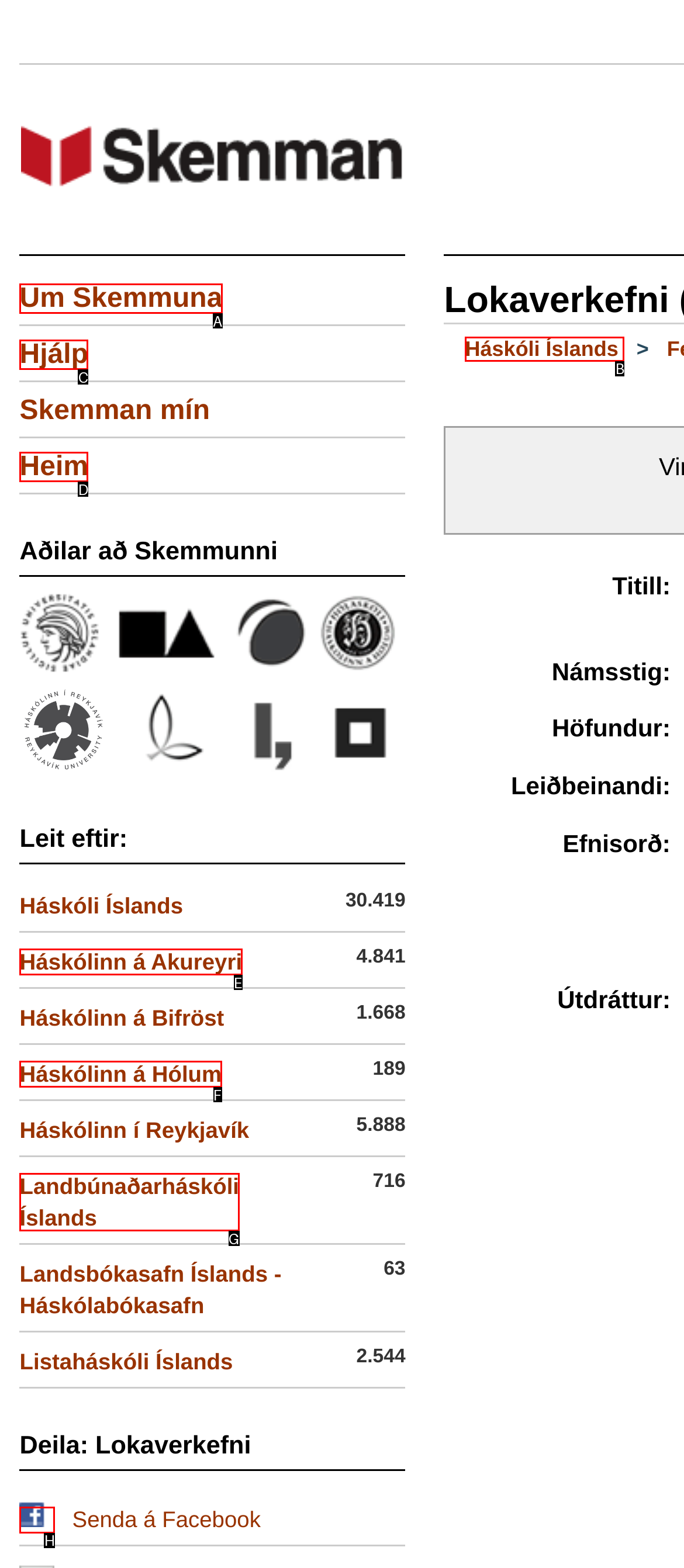Determine which option fits the following description: Hjálp
Answer with the corresponding option's letter directly.

C